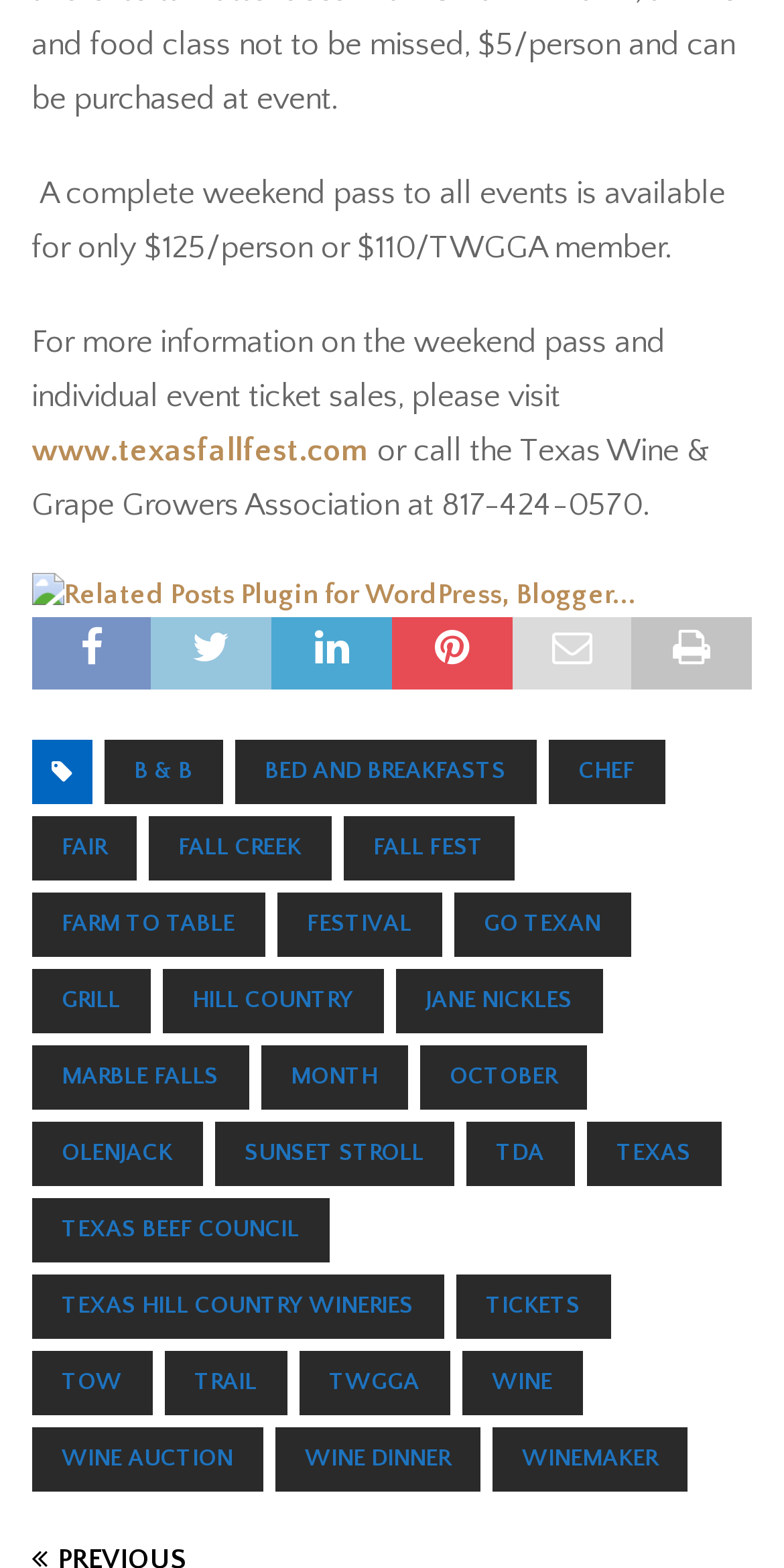Highlight the bounding box coordinates of the region I should click on to meet the following instruction: "check out the Fall Fest event".

[0.437, 0.52, 0.655, 0.561]